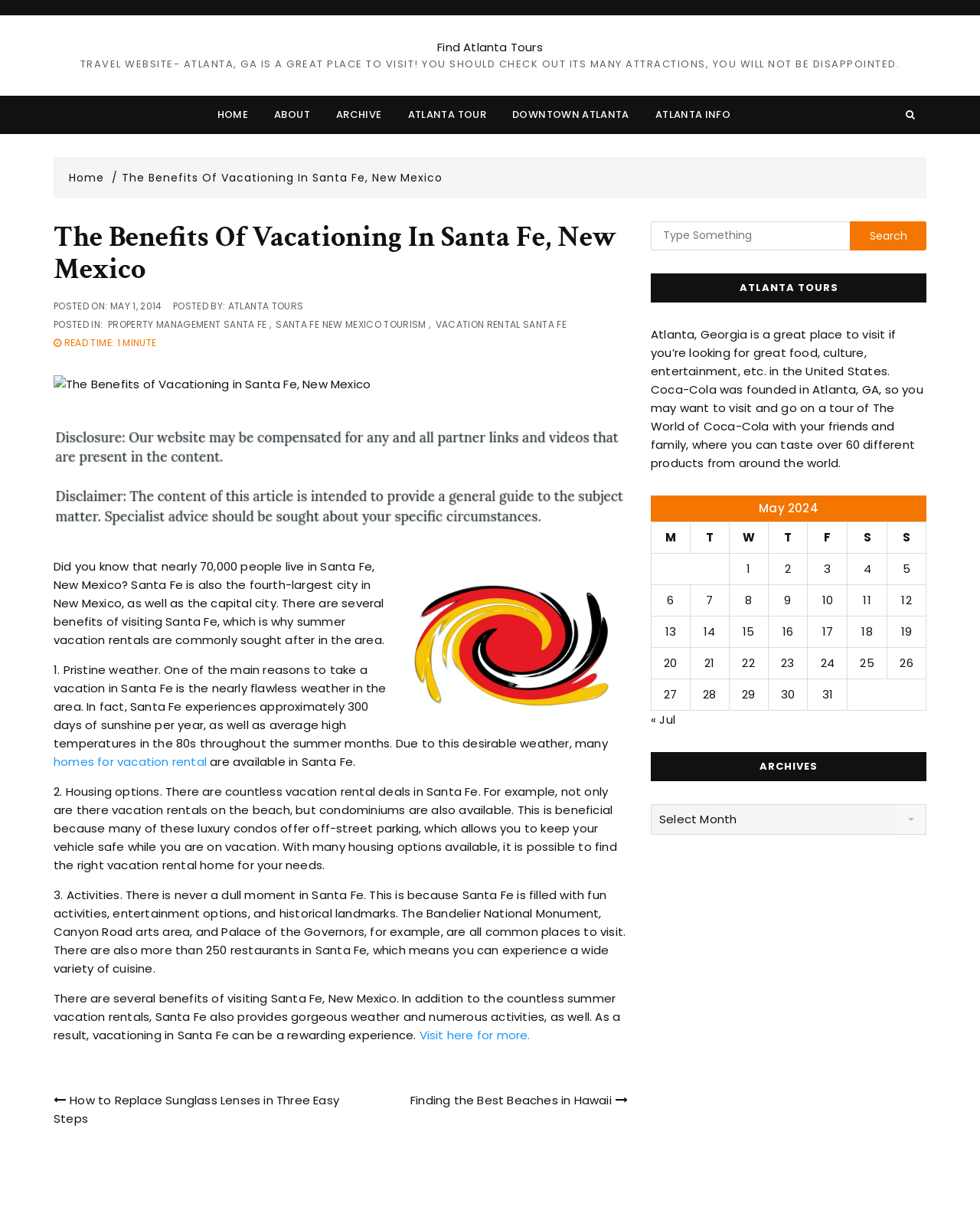Please locate the bounding box coordinates of the element that needs to be clicked to achieve the following instruction: "Check the calendar for May 2024". The coordinates should be four float numbers between 0 and 1, i.e., [left, top, right, bottom].

[0.664, 0.406, 0.945, 0.583]